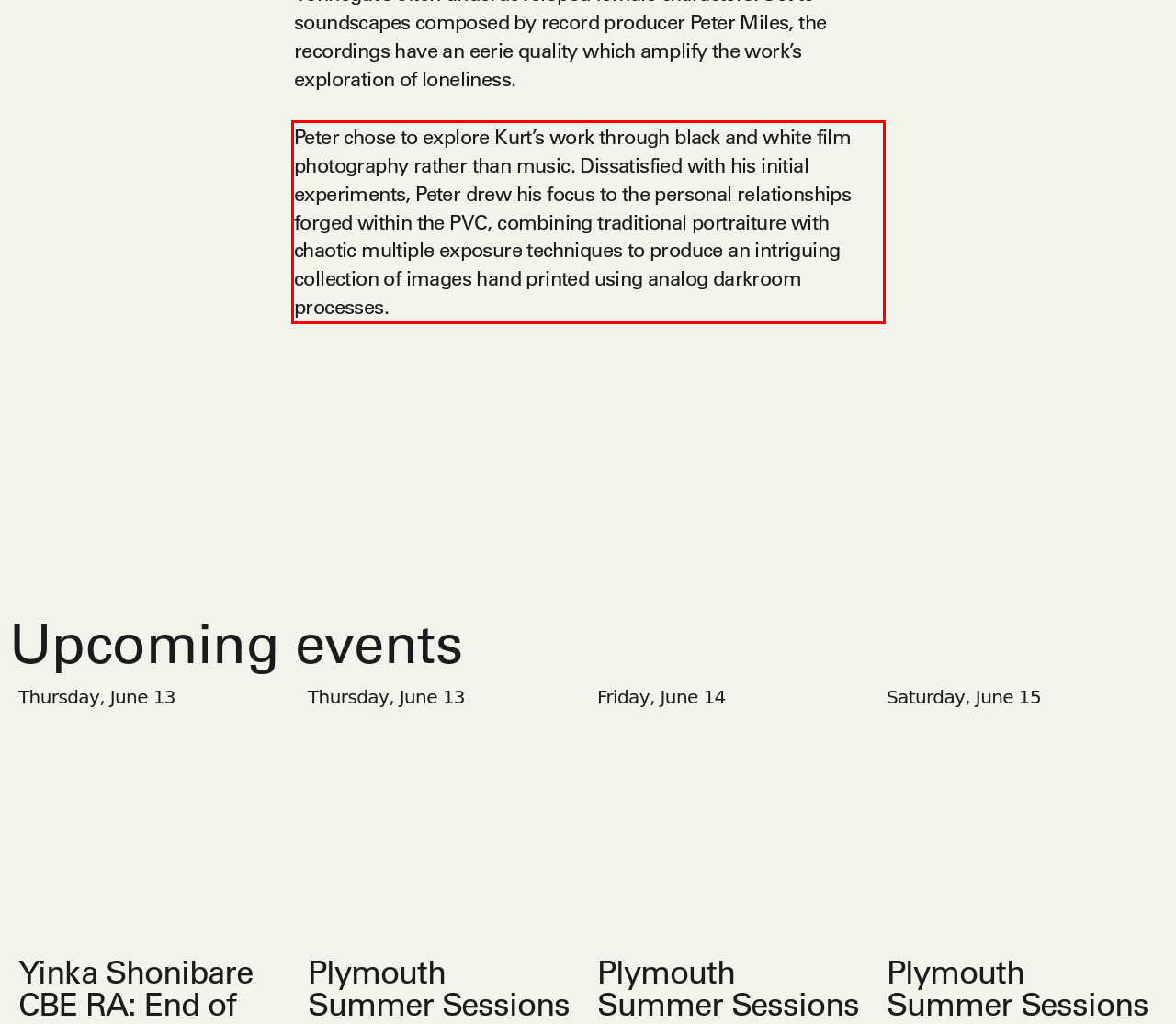Using the provided screenshot, read and generate the text content within the red-bordered area.

Peter chose to explore Kurt’s work through black and white film photography rather than music. Dissatisfied with his initial experiments, Peter drew his focus to the personal relationships forged within the PVC, combining traditional portraiture with chaotic multiple exposure techniques to produce an intriguing collection of images hand printed using analog darkroom processes.